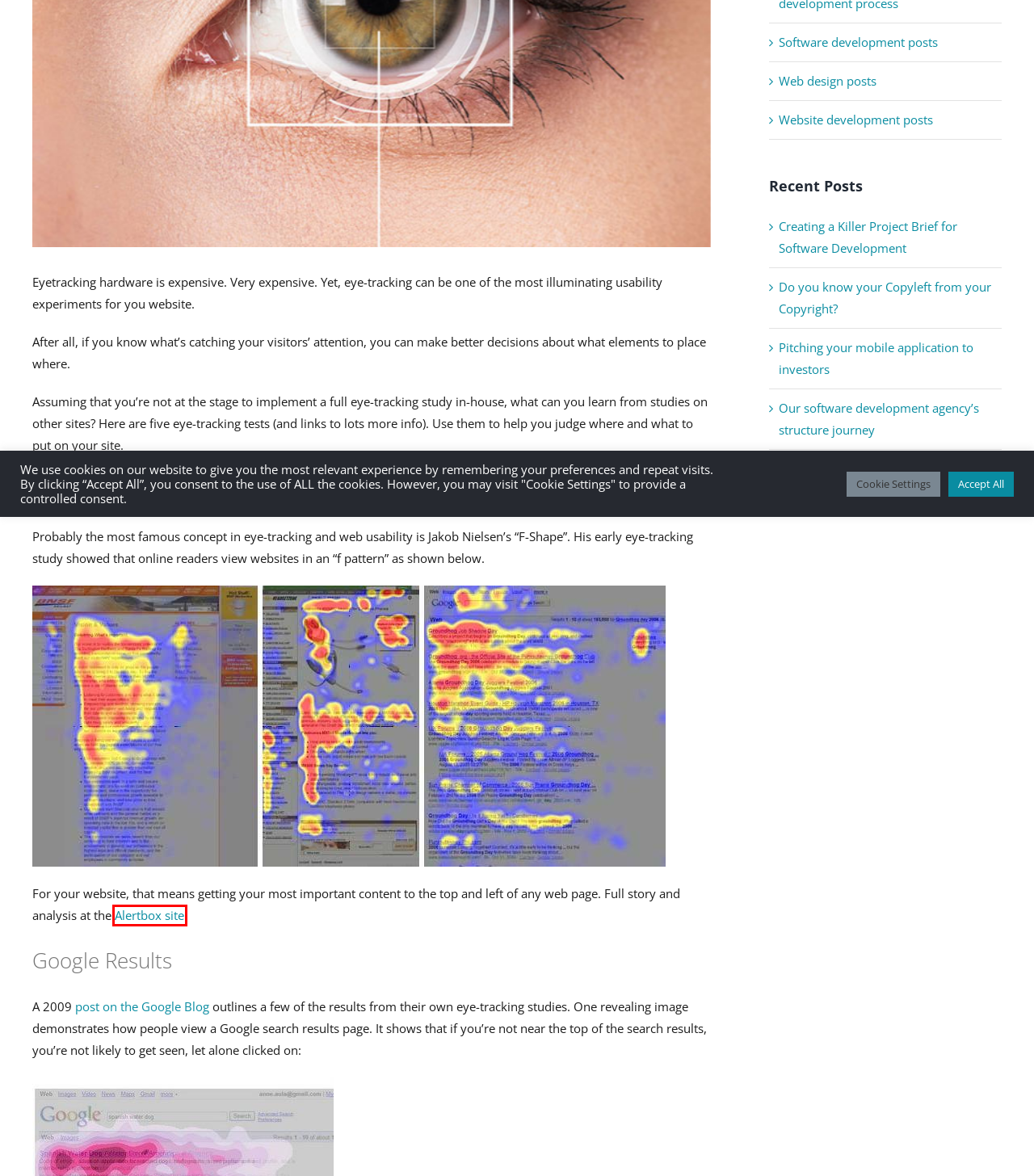You have been given a screenshot of a webpage with a red bounding box around a UI element. Select the most appropriate webpage description for the new webpage that appears after clicking the element within the red bounding box. The choices are:
A. Pitching your app - AVAMAE - Mobile App Development
B. Creating a Killer Project Brief for Software Development
C. Company structure - AVAMAE - Software & Web App Development
D. ISO Security Standard - AVAMAE - Web App Development Agency
E. Web Archives - AVAMAE - Web App Development Services
F. Development Archives - AVAMAE - Development Solutions
G. F-Shaped Pattern of Reading on the Web: Misunderstood, But Still Relevant (Even on Mobile)
H. Design Archives - AVAMAE - Web App Development Agency

G